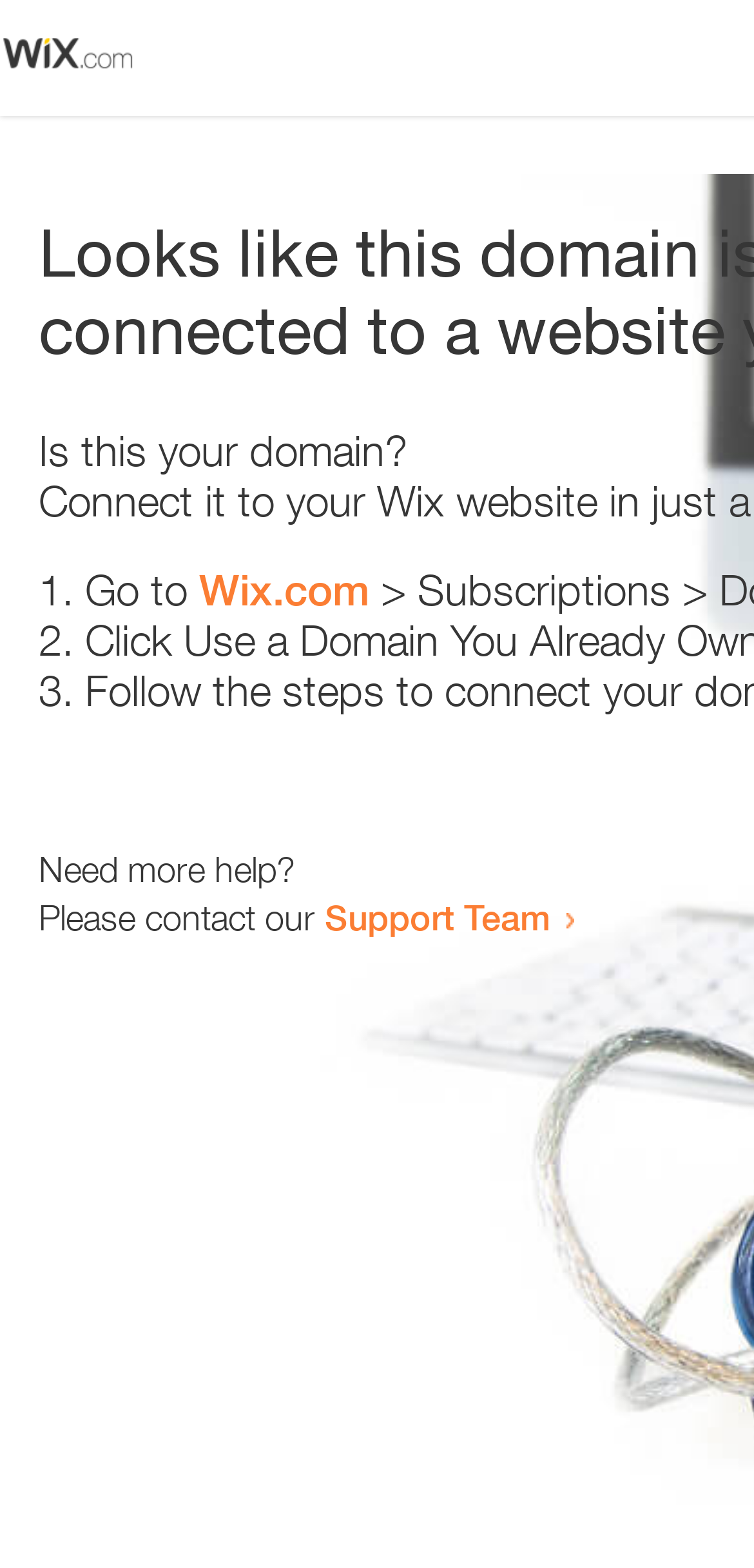Using the element description: "Wix.com", determine the bounding box coordinates for the specified UI element. The coordinates should be four float numbers between 0 and 1, [left, top, right, bottom].

[0.264, 0.36, 0.49, 0.392]